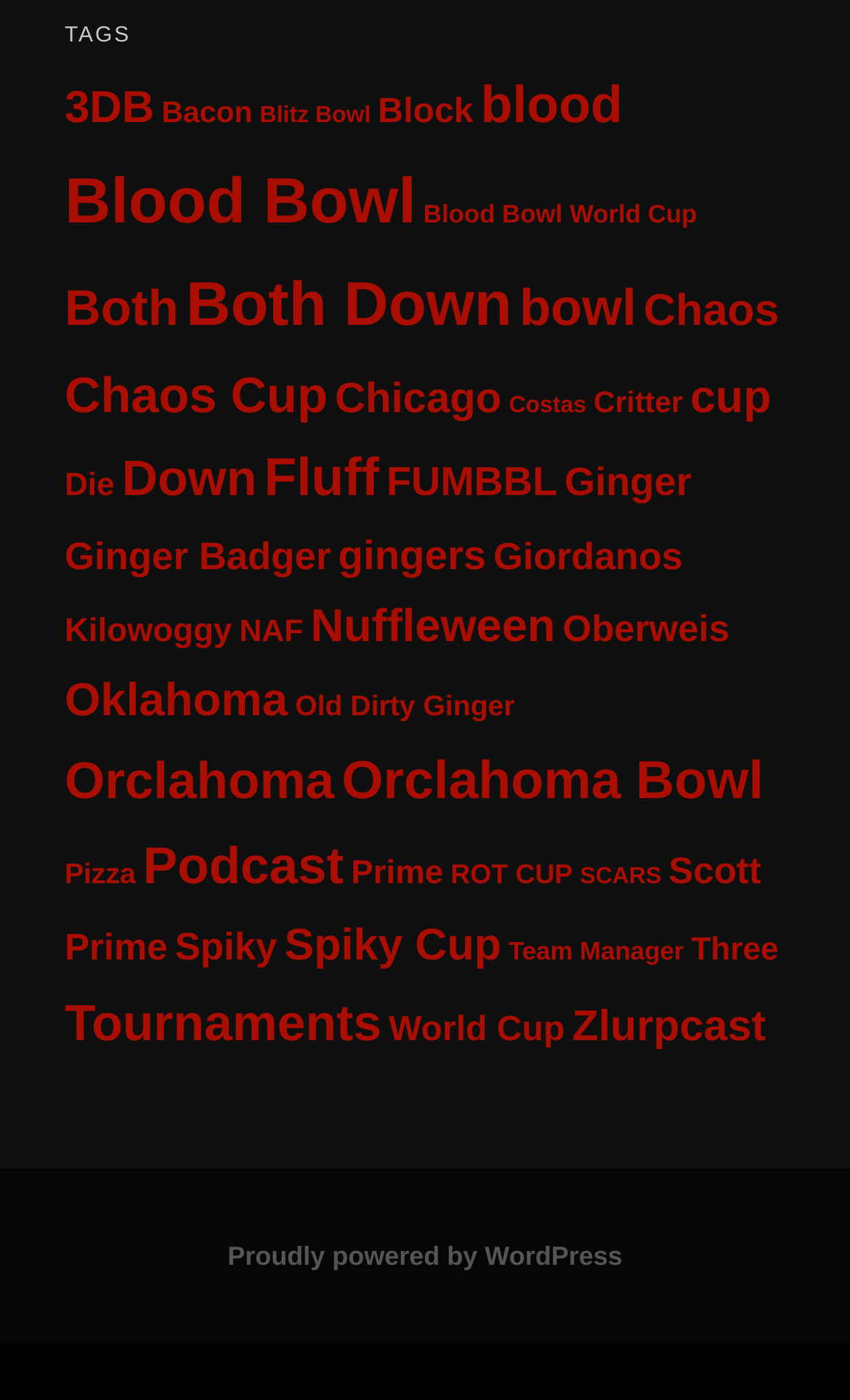Reply to the question with a single word or phrase:
What is the last link on the webpage?

Zlurpcast